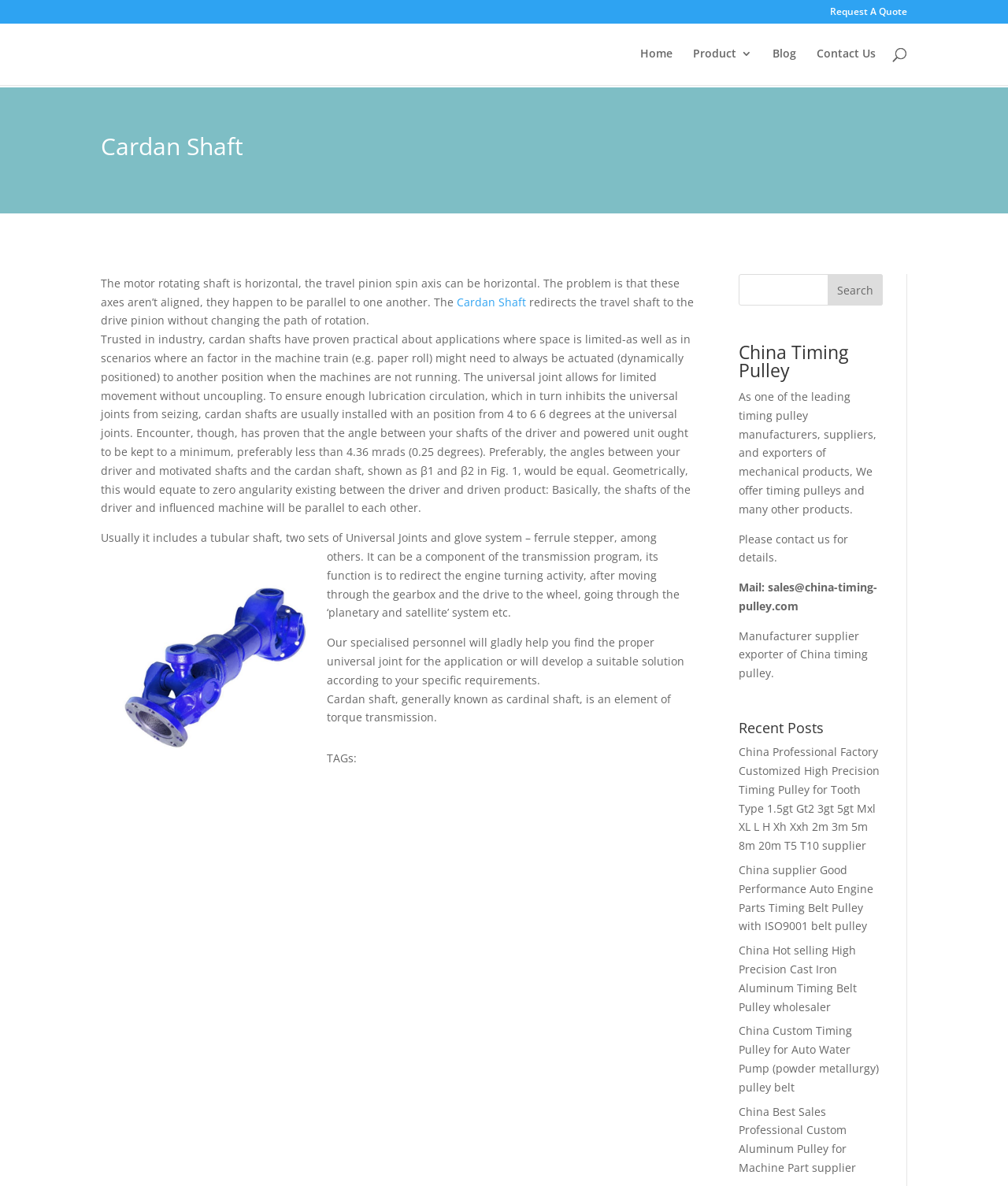Produce a meticulous description of the webpage.

This webpage is about Cardan Shafts and China Timing Pulleys. At the top, there are five links: "Request A Quote", "Home", "Product 3", "Blog", and "Contact Us", aligned horizontally. Below these links, there is a search bar with a search box and a button. 

The main content of the webpage is divided into two sections. The left section has a heading "Cardan Shaft" and provides detailed information about Cardan Shafts, including their function, features, and applications. There is an image related to Cardan Shafts in this section. The text explains that Cardan Shafts are used to redirect the travel shaft to the drive pinion without changing the path of rotation, and they are commonly used in industries where space is limited.

The right section has a heading "China Timing Pulley" and introduces the company as a leading timing pulley manufacturer, supplier, and exporter. It provides contact information, including an email address, and lists some recent posts related to timing pulleys. These posts are links to other webpages, each describing a specific type of timing pulley product.